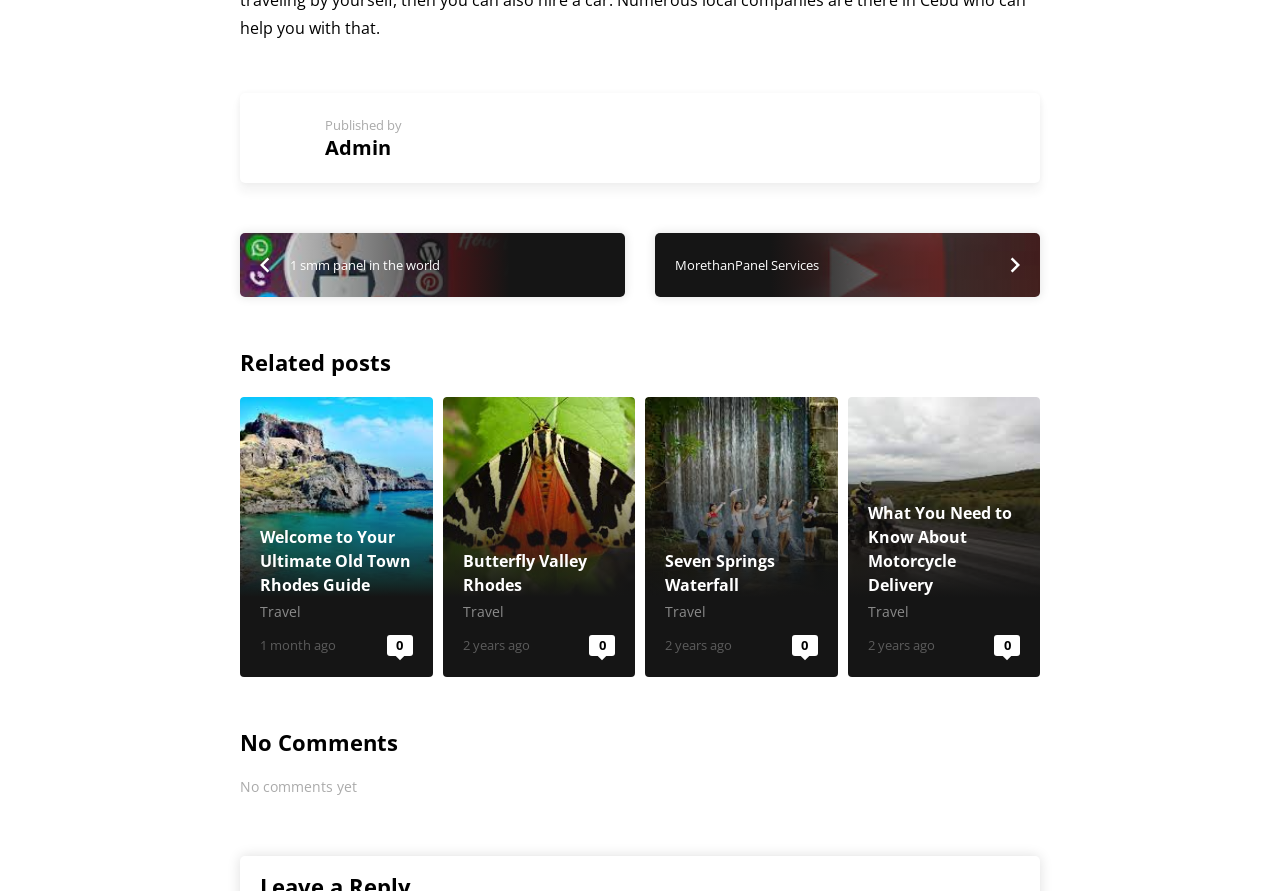How old is the second related post?
Utilize the information in the image to give a detailed answer to the question.

I examined the second related post, which has a heading 'Butterfly Valley Rhodes'. Below this heading, I found a time element with the text 'Sat, 23 Jul 2022 08:04:59 +0000', and a static text element with the text '2 years ago', which indicates the age of this post.